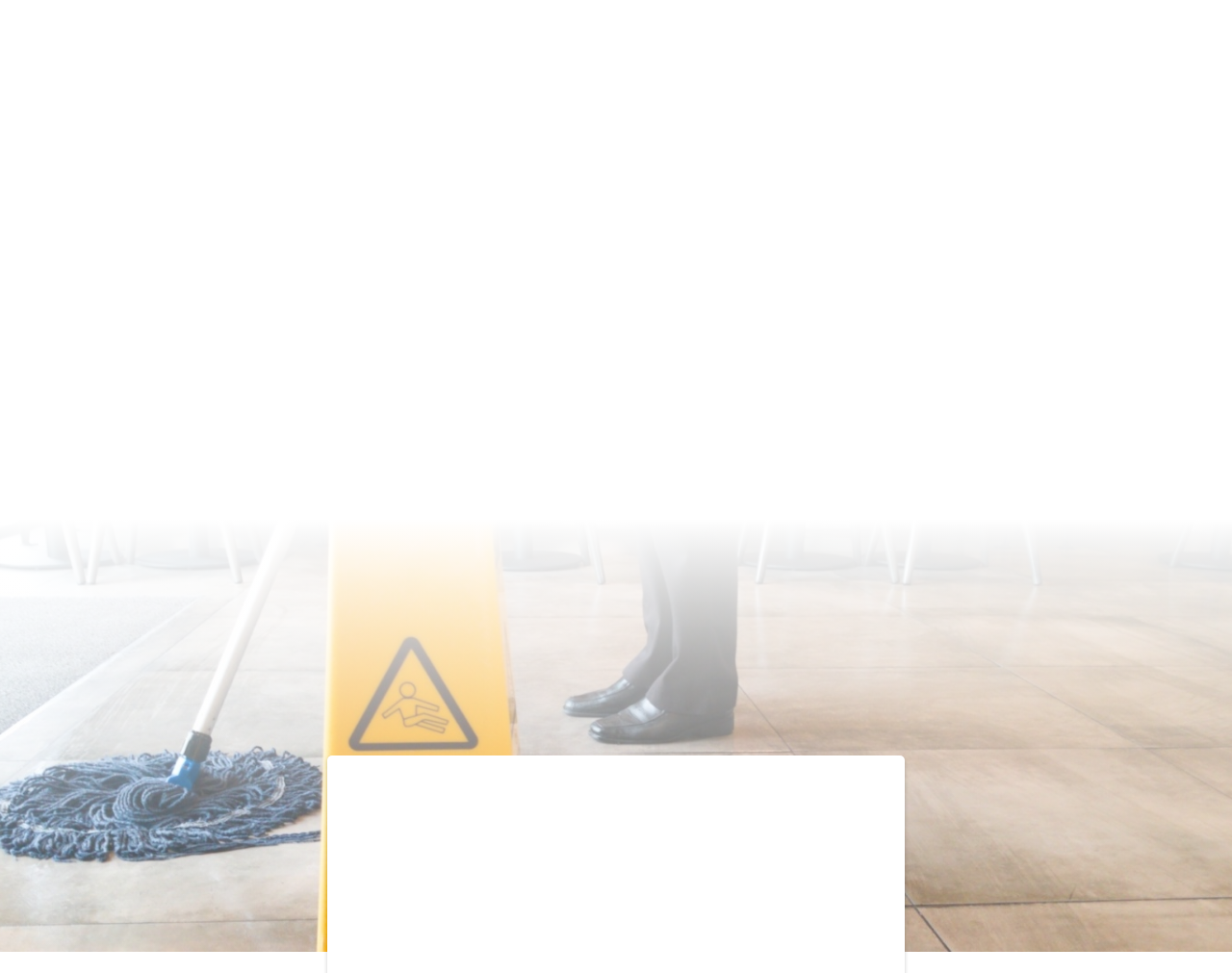Please identify the bounding box coordinates of the clickable area that will allow you to execute the instruction: "Click on 'City of London Cleaners'".

[0.102, 0.49, 0.301, 0.509]